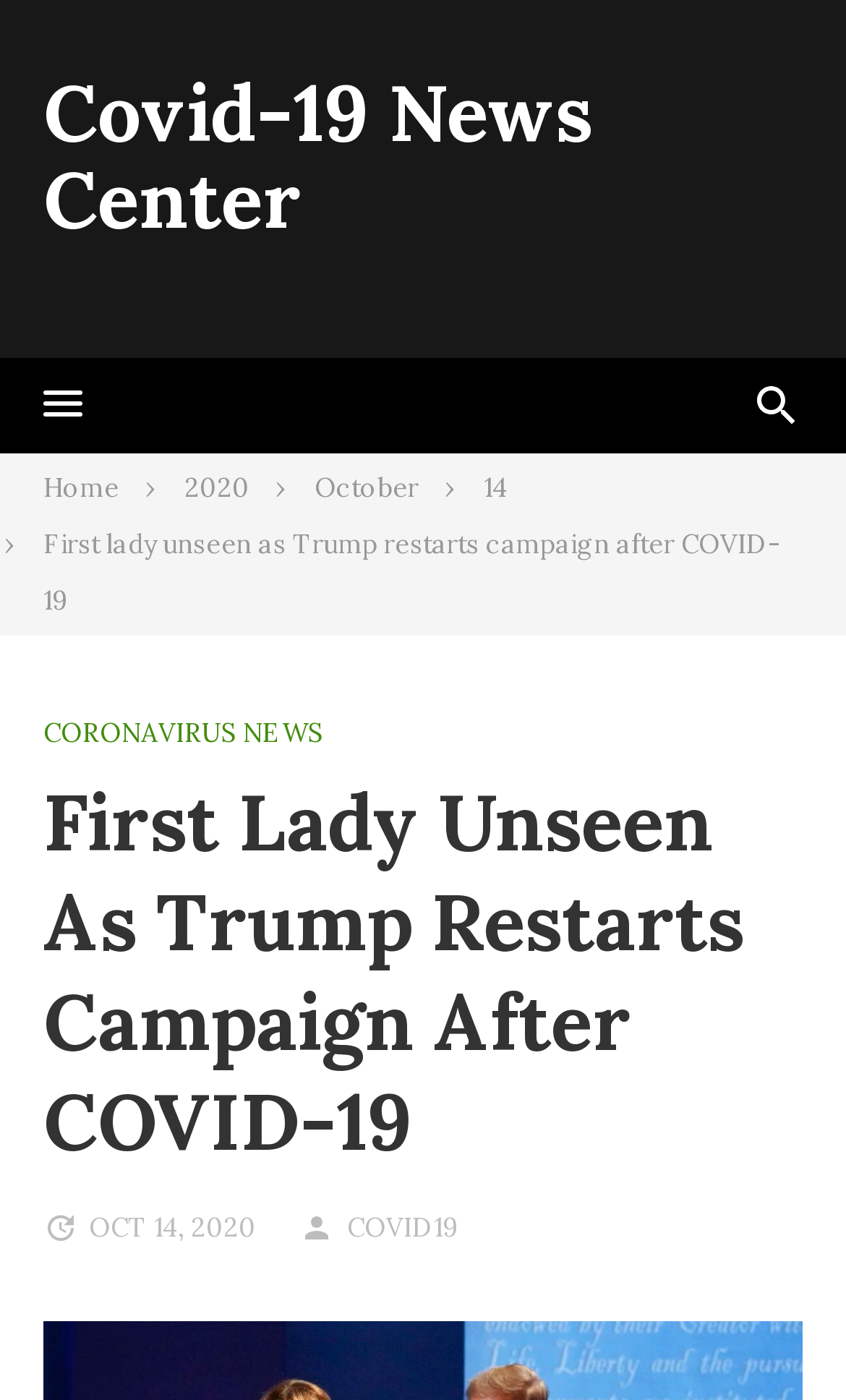Please mark the bounding box coordinates of the area that should be clicked to carry out the instruction: "view CORONAVIRUS NEWS".

[0.051, 0.512, 0.382, 0.535]